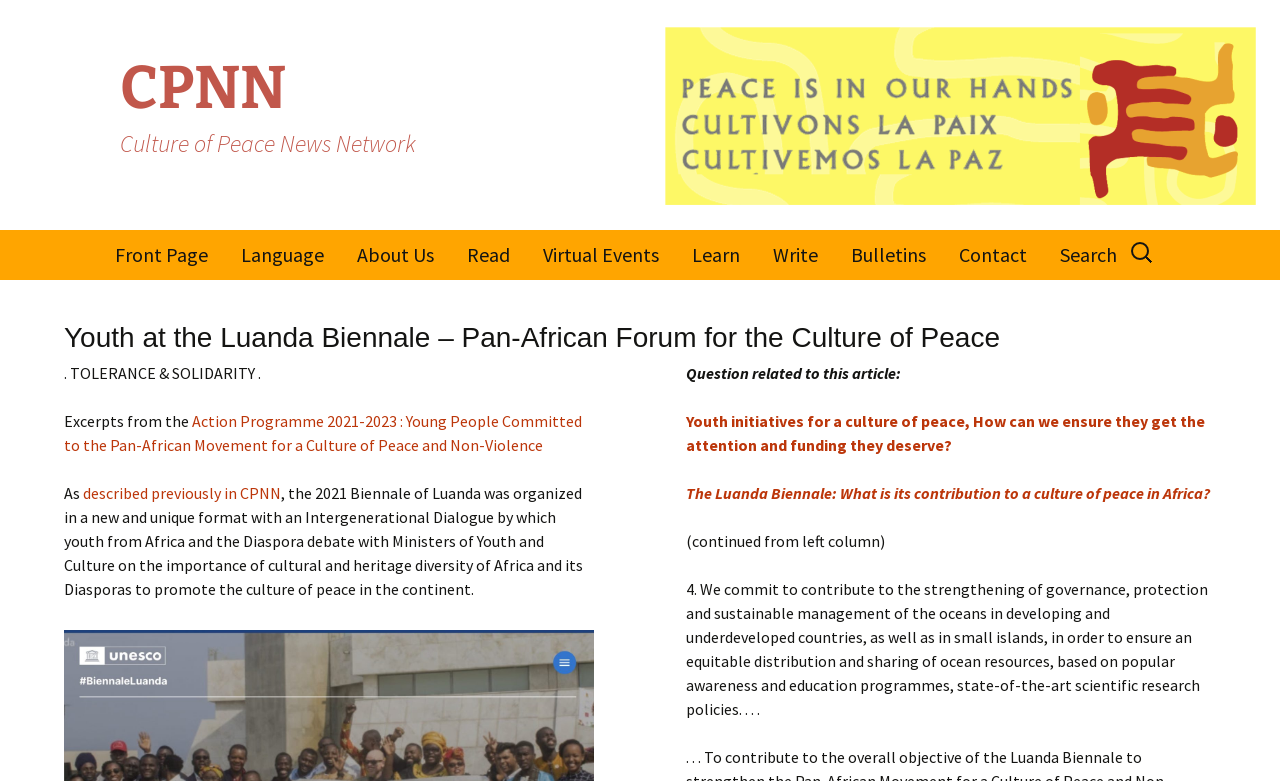Create a detailed narrative of the webpage’s visual and textual elements.

The webpage is about the Pan-African Forum for the Culture of Peace, specifically focusing on the Youth at the Luanda Biennale. At the top, there is a header section with links to "CPNN Culture of Peace News Network" and "Skip to content". Below this, there is a navigation menu with links to "Front Page", "Language", "About Us", "Read", "Virtual Events", "Learn", "Write", "Bulletins", "Contact", and "Search".

The main content area is divided into two columns. The left column has a heading "Youth at the Luanda Biennale – Pan-African Forum for the Culture of Peace" followed by a subtitle ". TOLERANCE & SOLIDARITY." and an excerpt from the Action Programme 2021-2023. The text describes the 2021 Biennale of Luanda, which was organized in a new and unique format with an Intergenerational Dialogue.

In the right column, there are several links to related questions and articles, including "Youth initiatives for a culture of peace, How can we ensure they get the attention and funding they deserve?" and "The Luanda Biennale: What is its contribution to a culture of peace in Africa?". Below these links, there is a continuation of the text from the left column, discussing the commitment to contribute to the strengthening of governance, protection, and sustainable management of the oceans.

At the bottom of the page, there is a search bar with a label "Search for:". Overall, the webpage has a simple and organized layout, with a focus on providing information and resources related to the Pan-African Forum for the Culture of Peace.